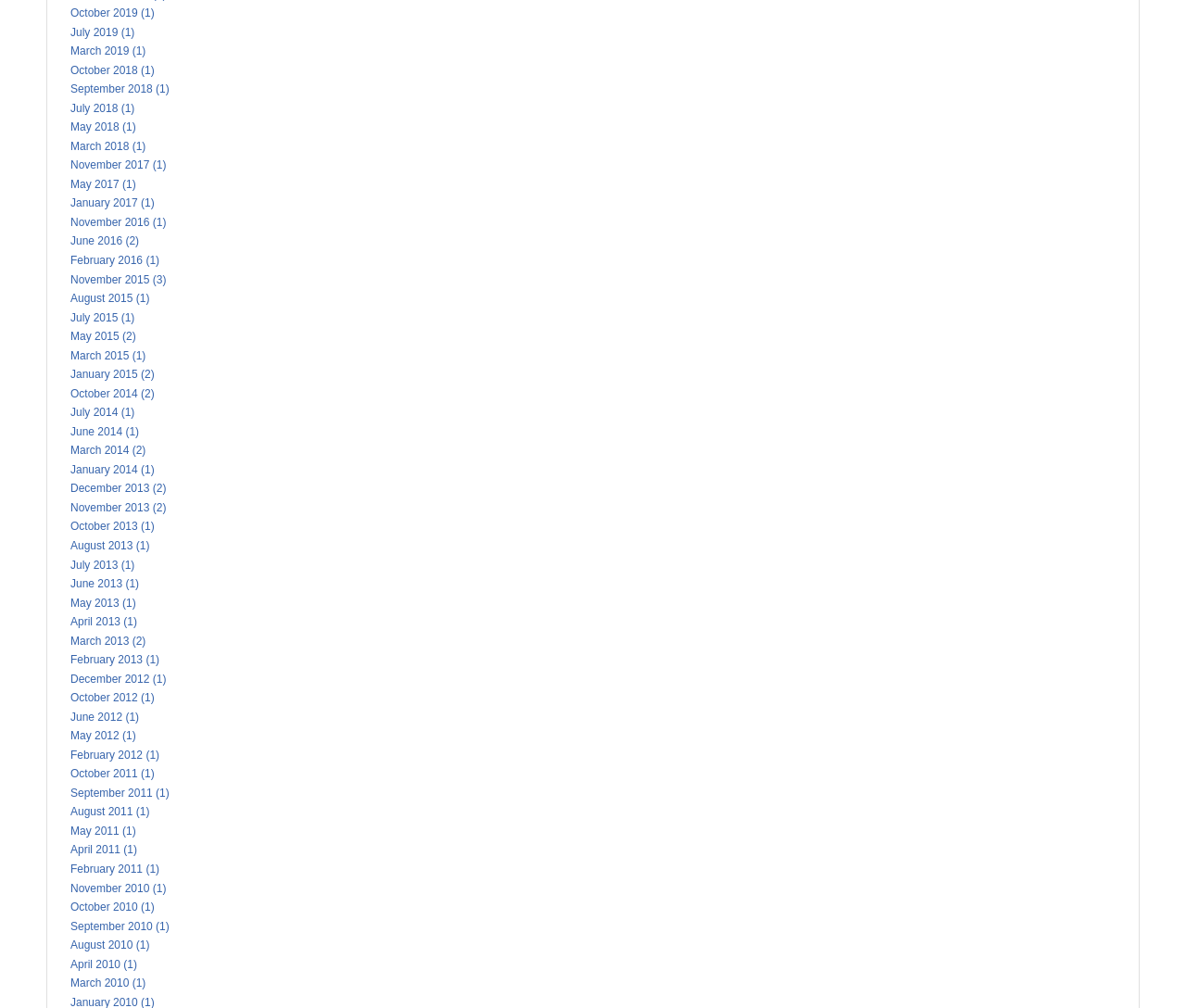Please provide the bounding box coordinates for the element that needs to be clicked to perform the instruction: "View June 2012 archives". The coordinates must consist of four float numbers between 0 and 1, formatted as [left, top, right, bottom].

[0.059, 0.705, 0.117, 0.718]